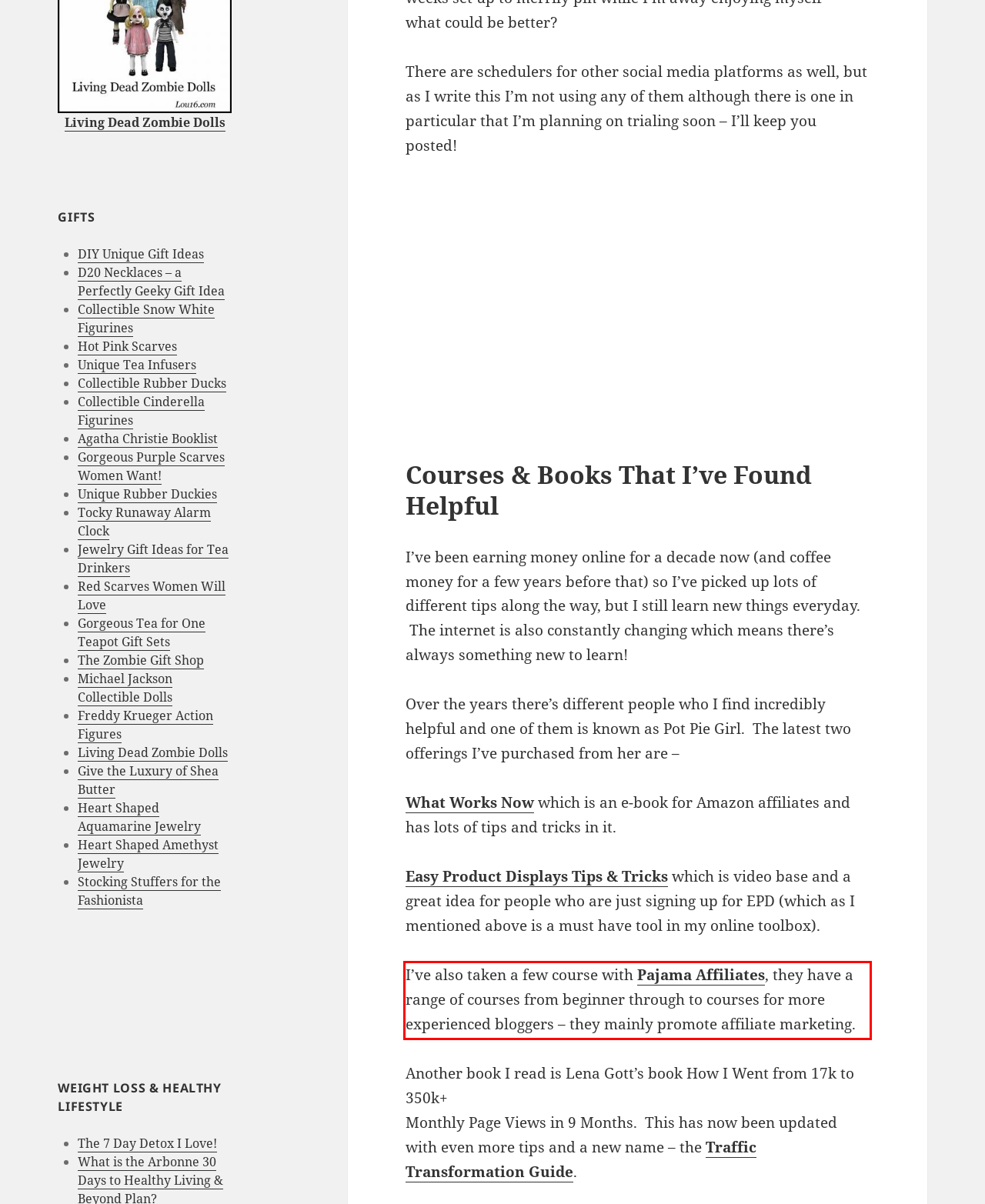Please identify and extract the text from the UI element that is surrounded by a red bounding box in the provided webpage screenshot.

I’ve also taken a few course with Pajama Affiliates, they have a range of courses from beginner through to courses for more experienced bloggers – they mainly promote affiliate marketing.